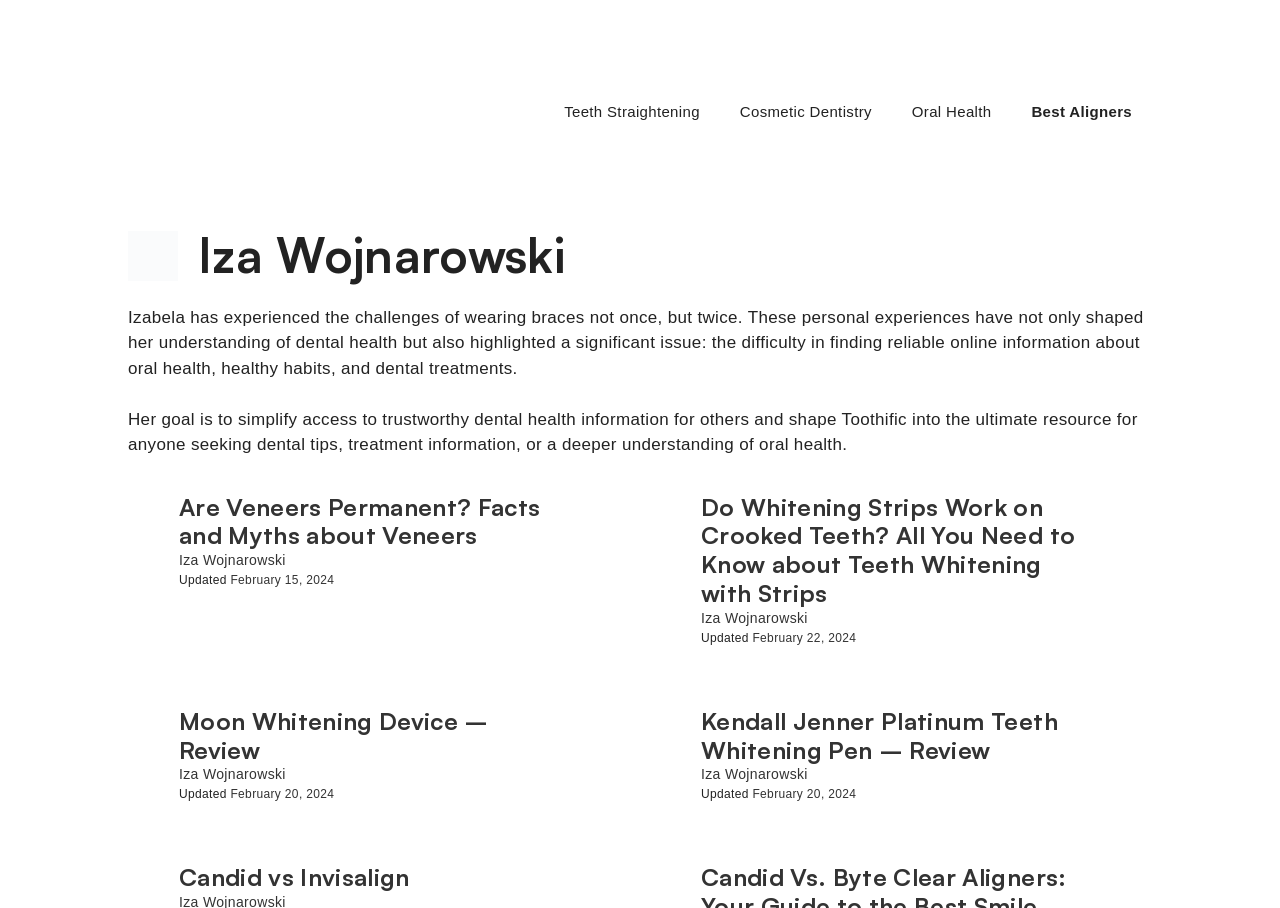Using the element description: "About", determine the bounding box coordinates. The coordinates should be in the format [left, top, right, bottom], with values between 0 and 1.

None